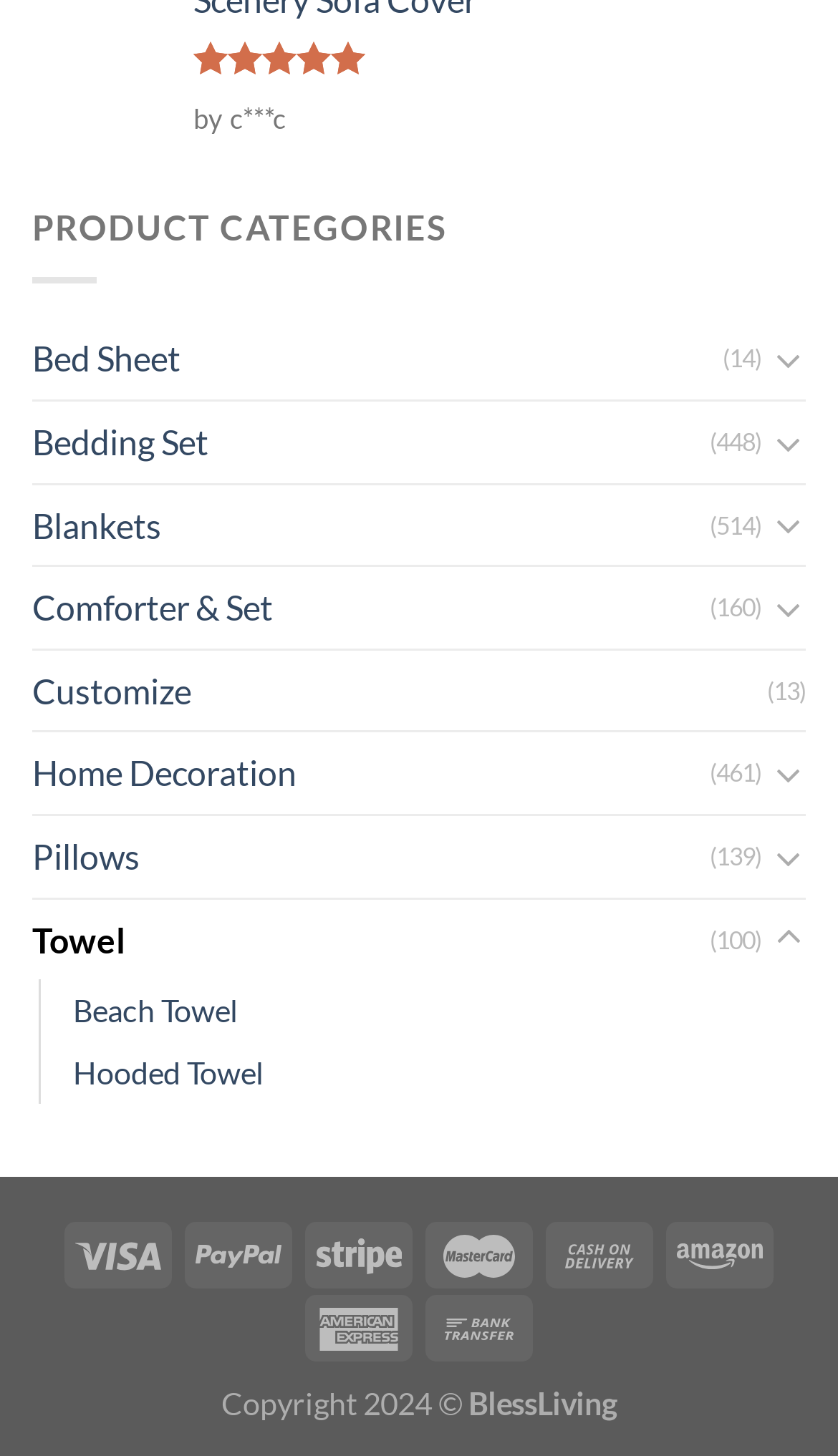What is the last product category listed?
Provide a concise answer using a single word or phrase based on the image.

Towel